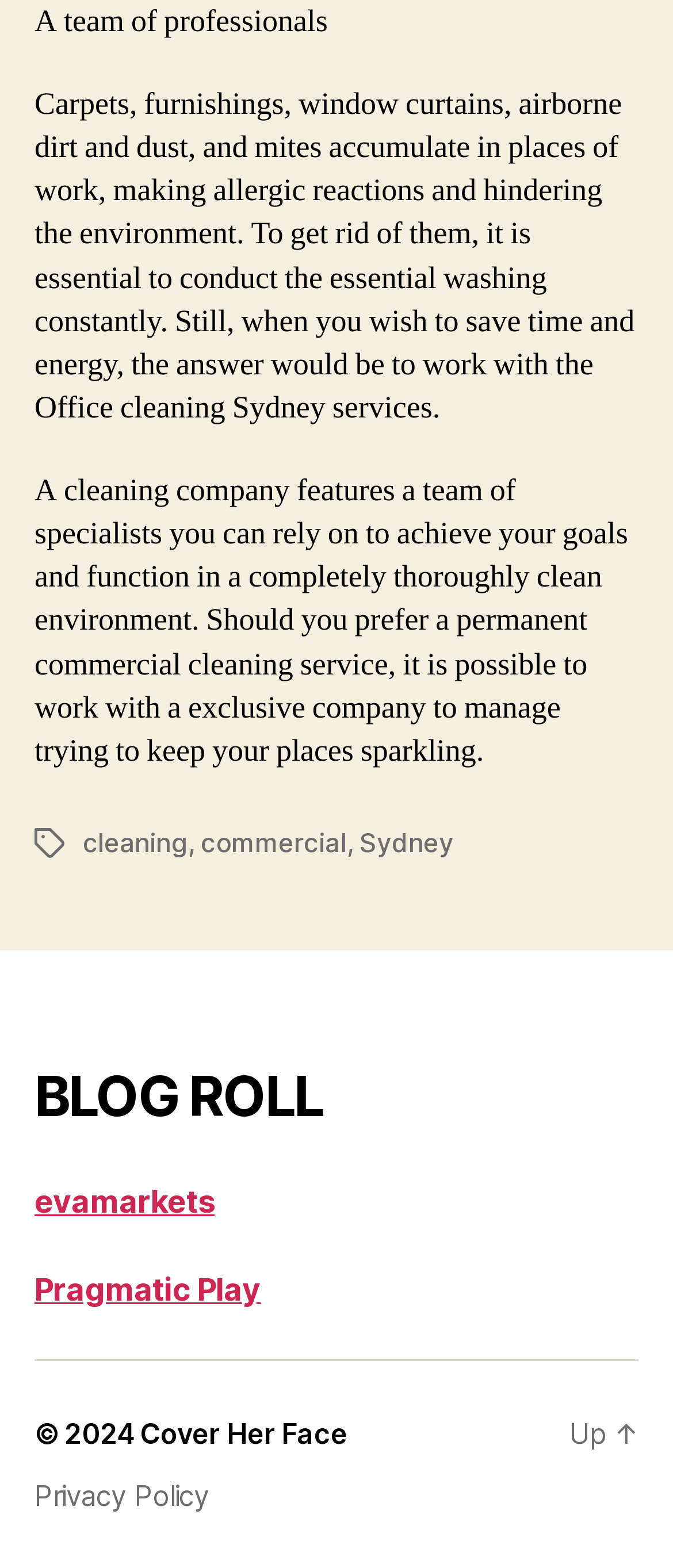Provide the bounding box coordinates of the area you need to click to execute the following instruction: "scroll up".

[0.846, 0.903, 0.949, 0.925]